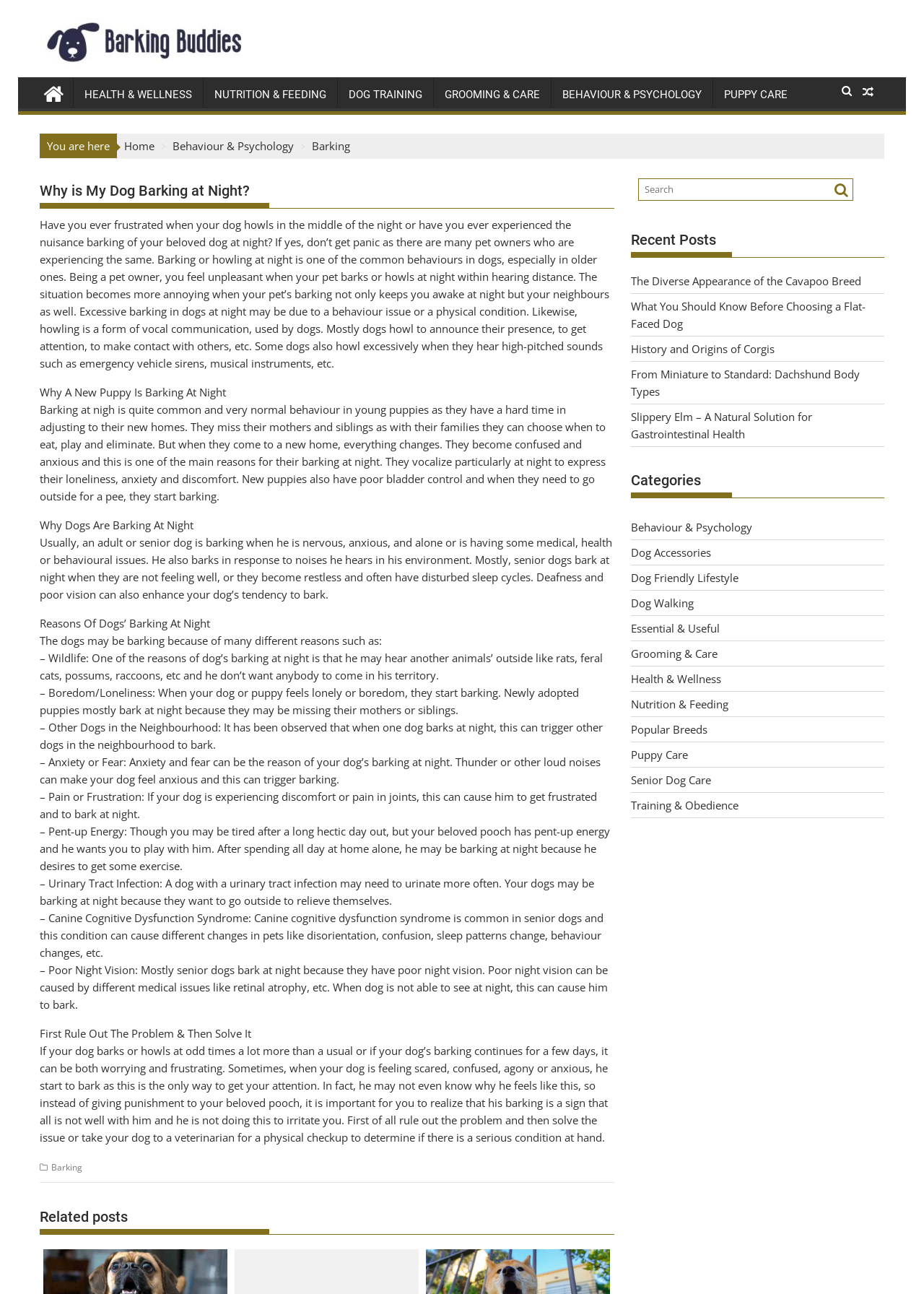What is the purpose of the search bar on this webpage?
From the image, provide a succinct answer in one word or a short phrase.

To search the website